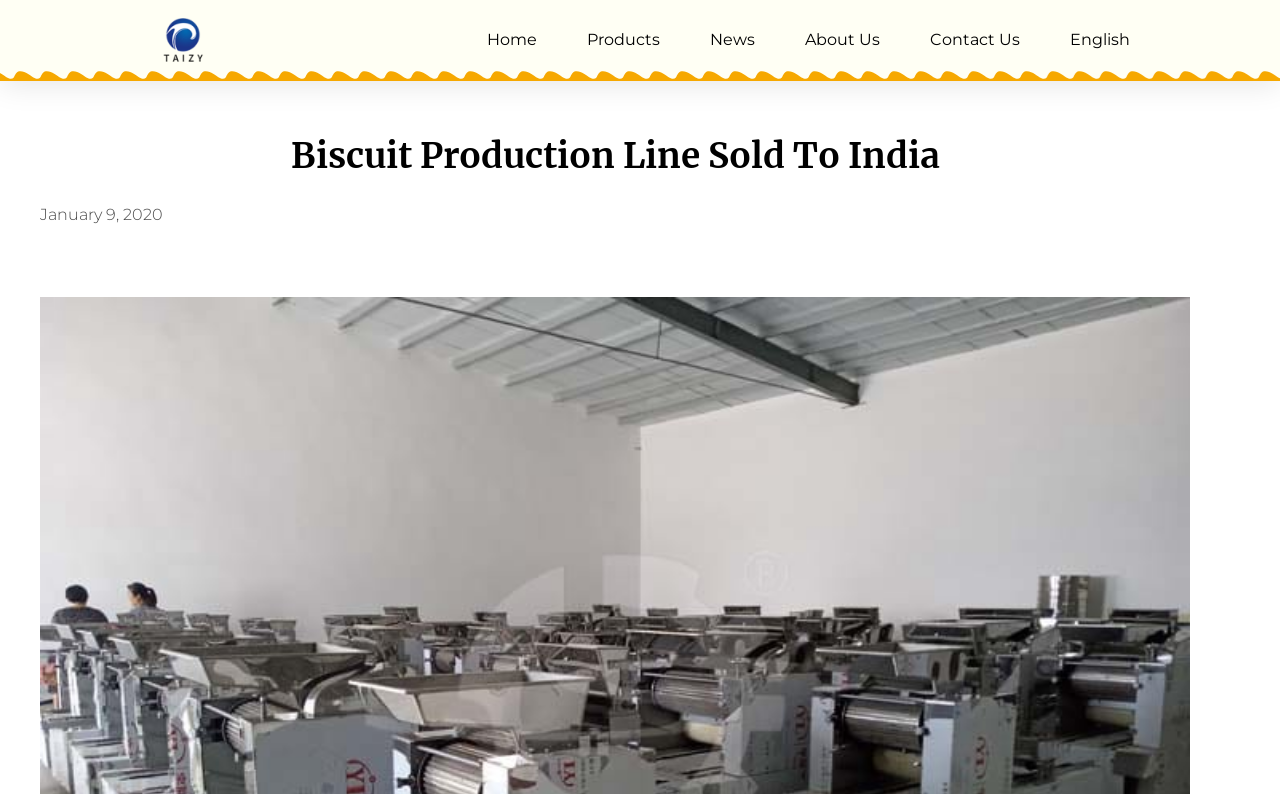Use a single word or phrase to answer this question: 
Is the image at the top left or right of the link '1'?

Right